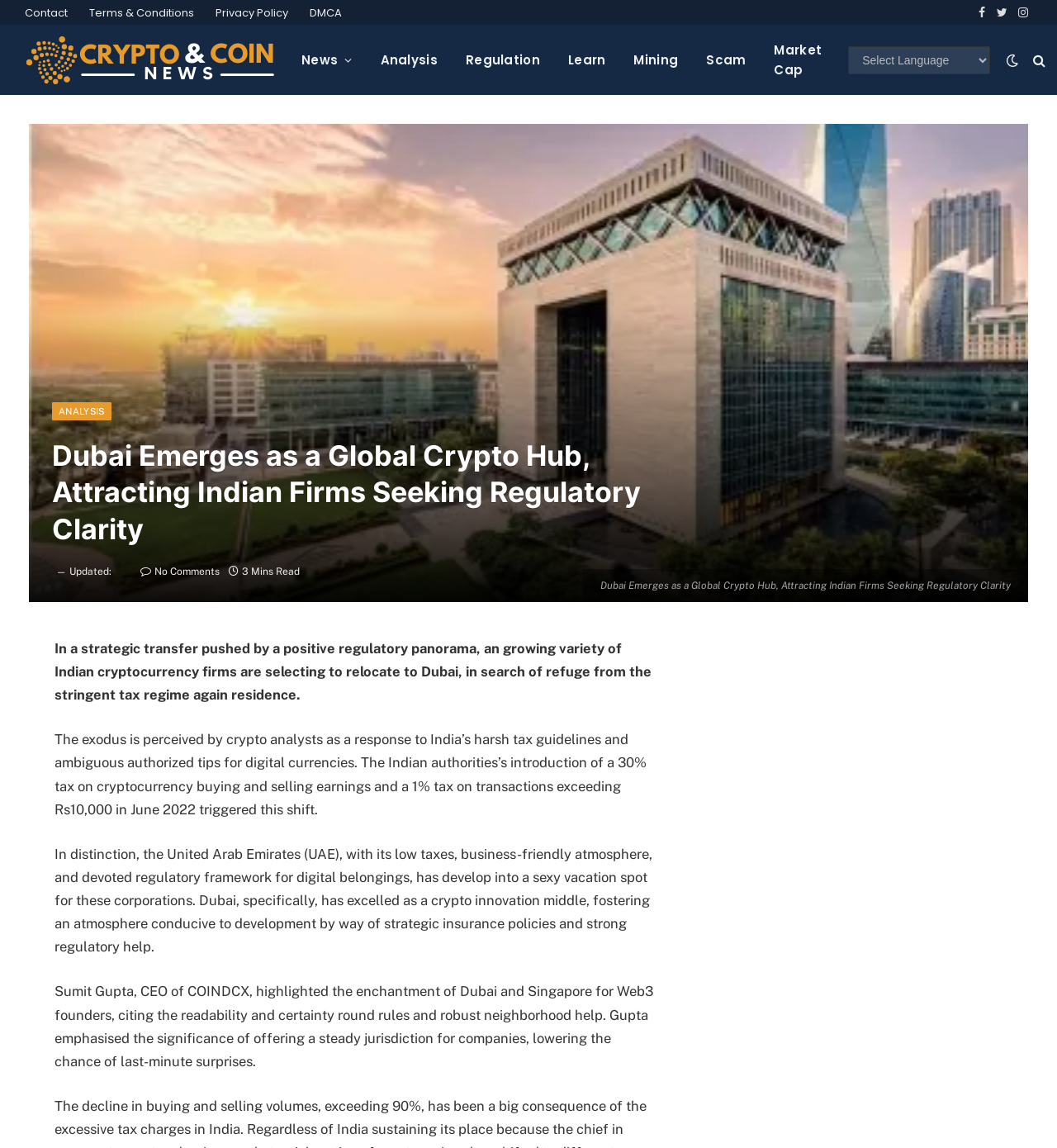Illustrate the webpage thoroughly, mentioning all important details.

The webpage is about Dubai emerging as a global crypto hub, attracting Indian firms seeking regulatory clarity. At the top, there are several links to important pages, including "Contact", "Terms & Conditions", "Privacy Policy", and "DMCA", all aligned horizontally. Next to these links, there are social media links to Facebook, Twitter, and Instagram.

Below these links, there is a prominent link to "Crypto and Coin" with an accompanying image. To the right of this link, there are several category links, including "News", "Analysis", "Regulation", "Learn", "Mining", "Scam", and "Market Cap", all aligned horizontally.

On the top right corner, there is a language selector combobox and several icons, including a search icon and a bell icon. Below these icons, there is a large link to the article "Dubai Emerges as a Global Crypto Hub, Attracting Indian Firms Seeking Regulatory Clarity" with an accompanying image.

The article itself is divided into several sections. The first section has a heading with the same title as the article, followed by a link to "ANALYSIS" and a static text indicating the article was updated. Below this, there is a link to "No Comments" and a static text indicating the article's reading time.

The main content of the article is divided into four paragraphs, each describing the shift of Indian cryptocurrency firms to Dubai due to India's harsh tax rules and ambiguous legal guidelines for digital currencies. The paragraphs explain how Dubai has become an attractive destination for these companies due to its low taxes, business-friendly atmosphere, and dedicated regulatory framework for digital assets.